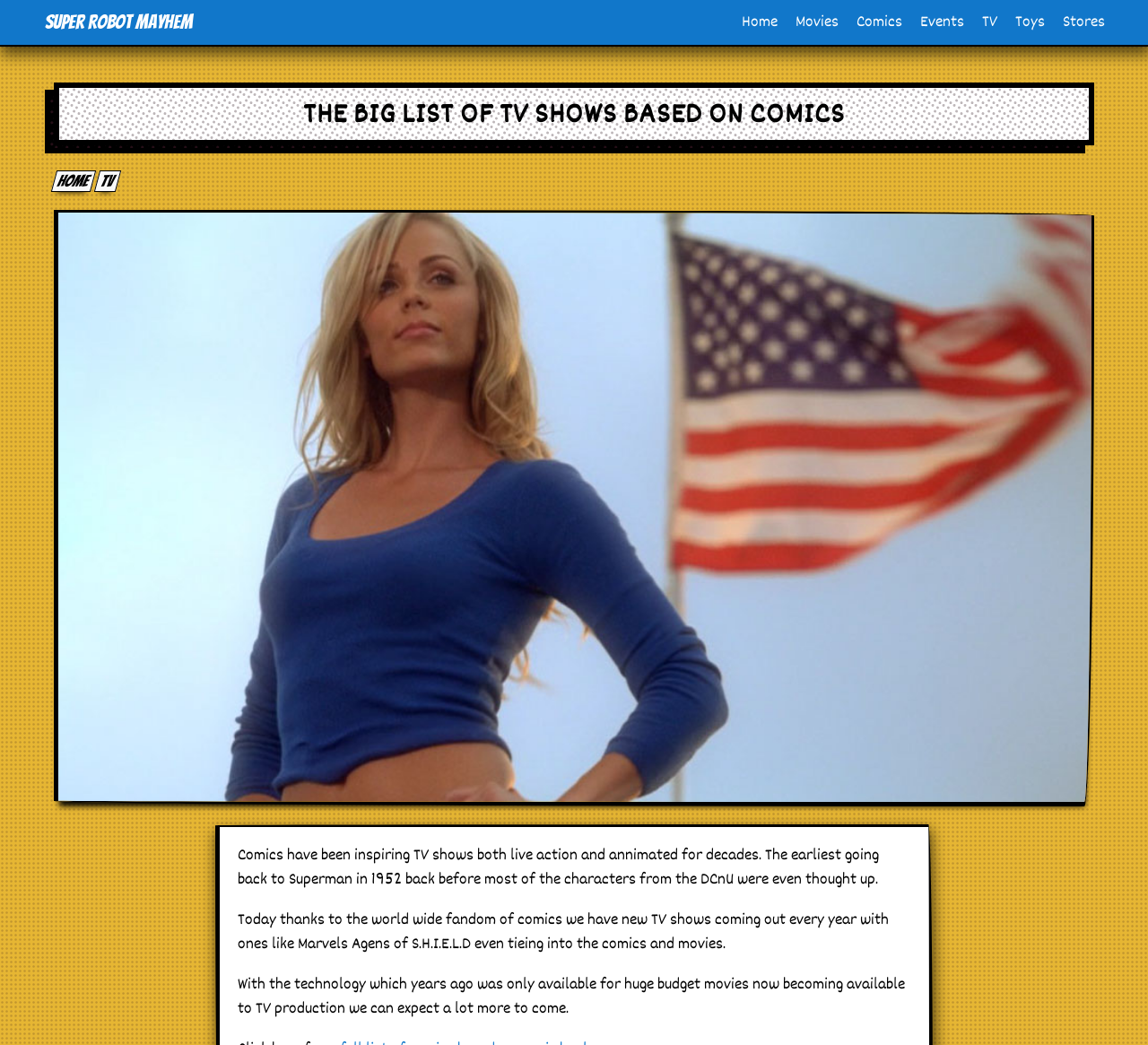Could you highlight the region that needs to be clicked to execute the instruction: "Click on the link to Super Robot Mayhem"?

[0.039, 0.011, 0.168, 0.031]